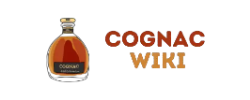What is the purpose of the Cognac Wiki?
Use the information from the image to give a detailed answer to the question.

The Cognac Wiki is focused on providing resources and insights about Cognac, including its availability in grocery stores, which suggests that the website aims to educate and inform users about this spirit.